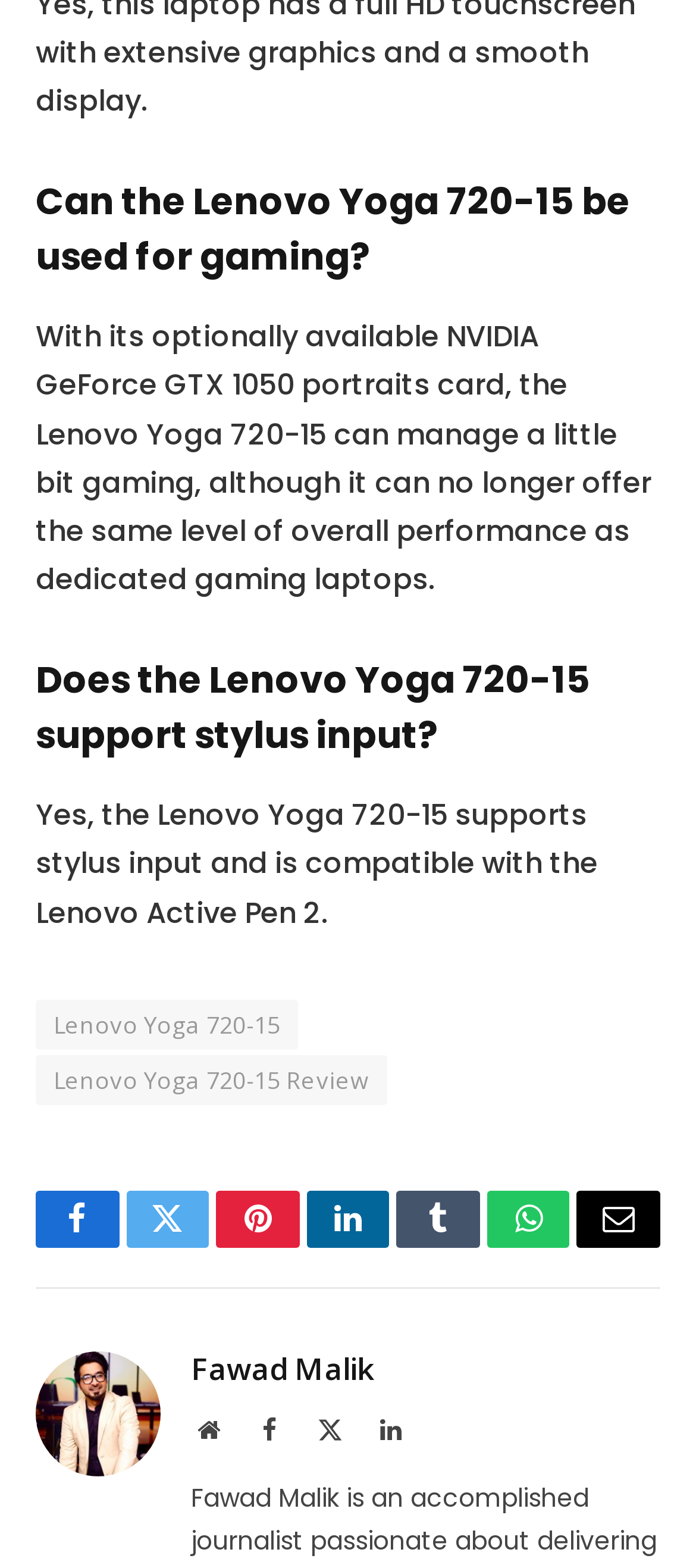Please determine the bounding box coordinates of the section I need to click to accomplish this instruction: "Click on the link to read the Lenovo Yoga 720-15 review".

[0.051, 0.673, 0.556, 0.704]